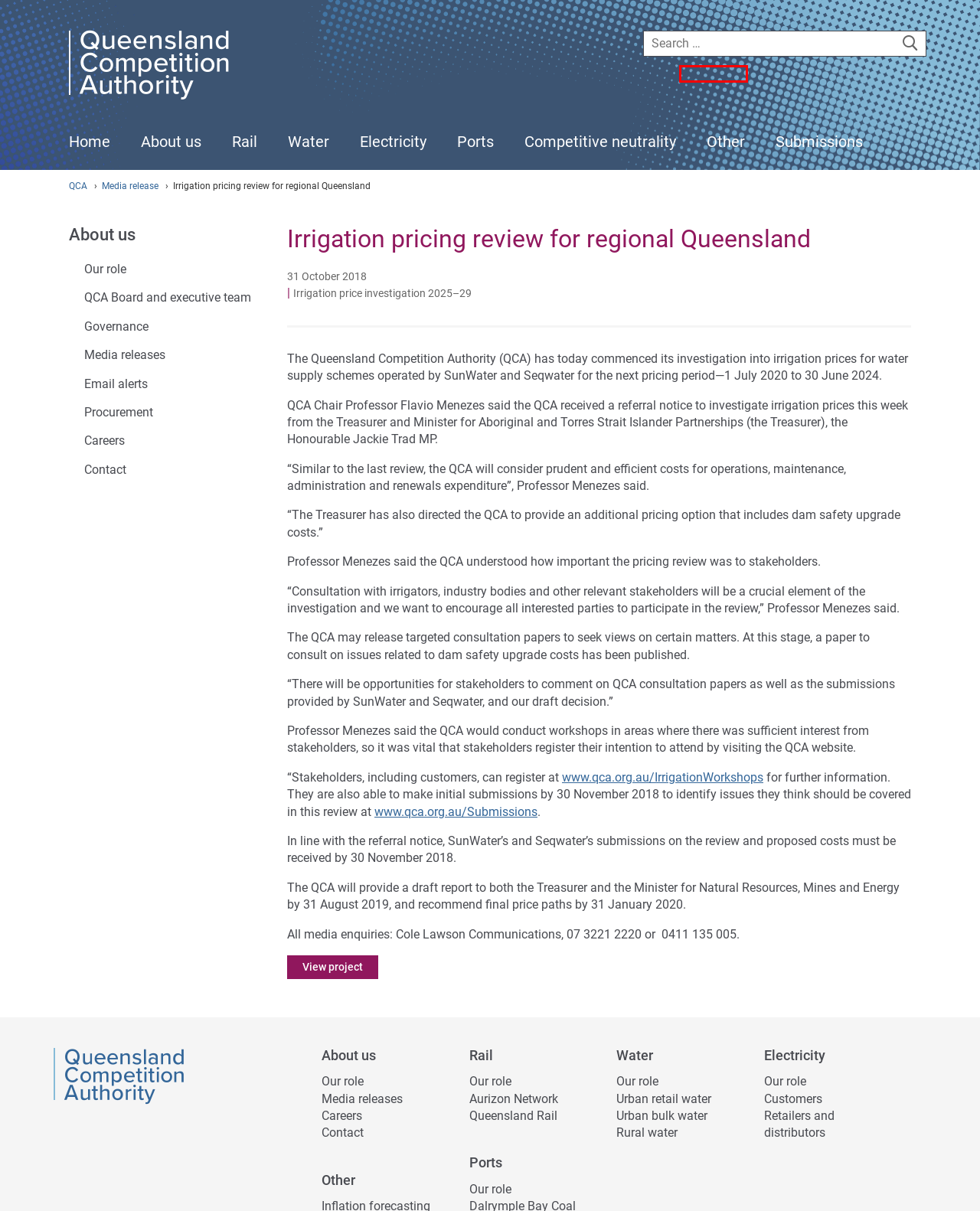Observe the screenshot of a webpage with a red bounding box highlighting an element. Choose the webpage description that accurately reflects the new page after the element within the bounding box is clicked. Here are the candidates:
A. QCA mediator pool
B. Solar feed-in tariffs
C. DBCT arbitration guideline
D. Financial capital maintenance and price smoothing
E. Email alerts
F. Retail water price monitoring
G. Issues in the application of annuities
H. Advanced digital metering

E